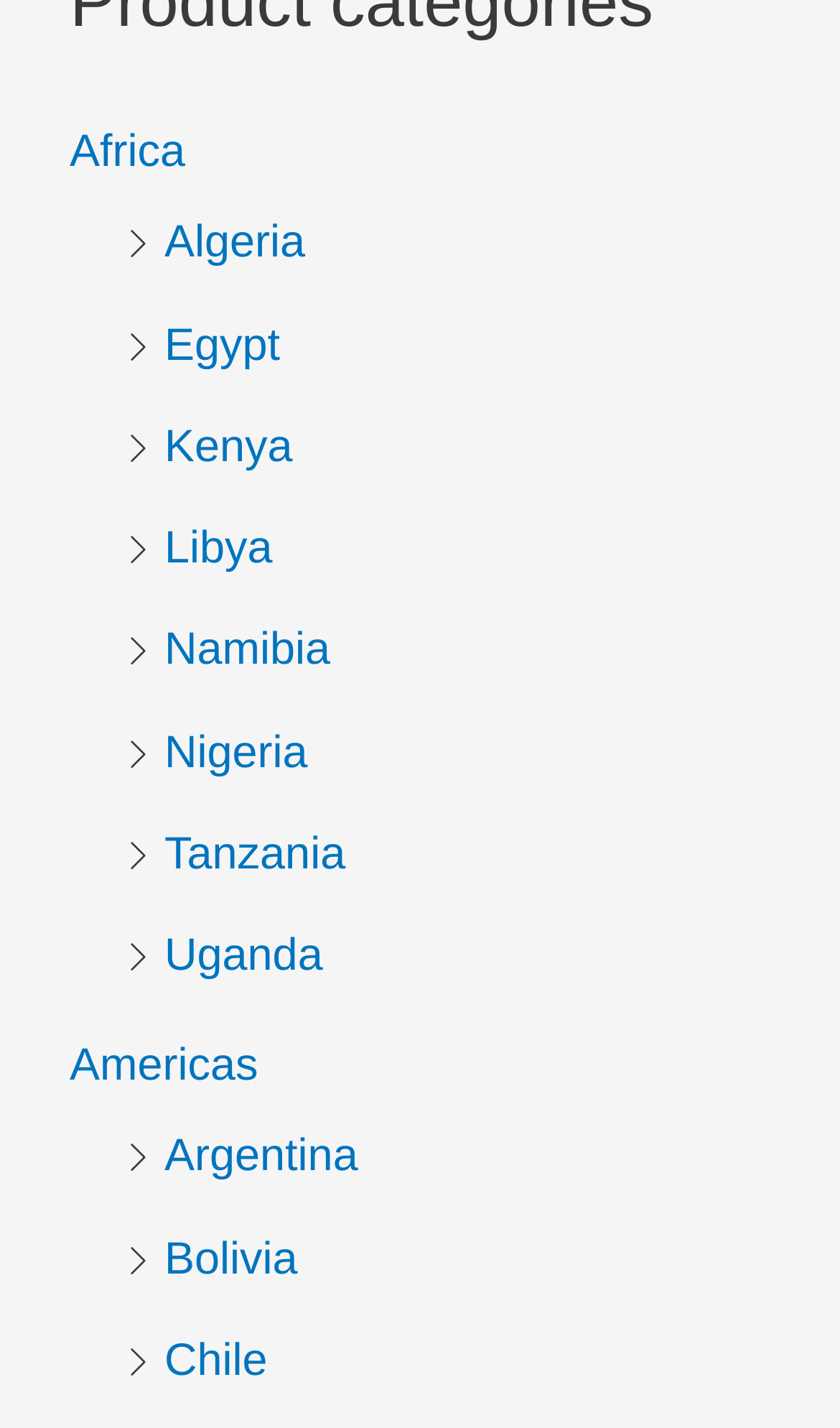Refer to the image and provide an in-depth answer to the question:
How many links are there in total?

I counted the number of links on the webpage, including those under the 'Africa' and 'Americas' categories, and found a total of 16 links.